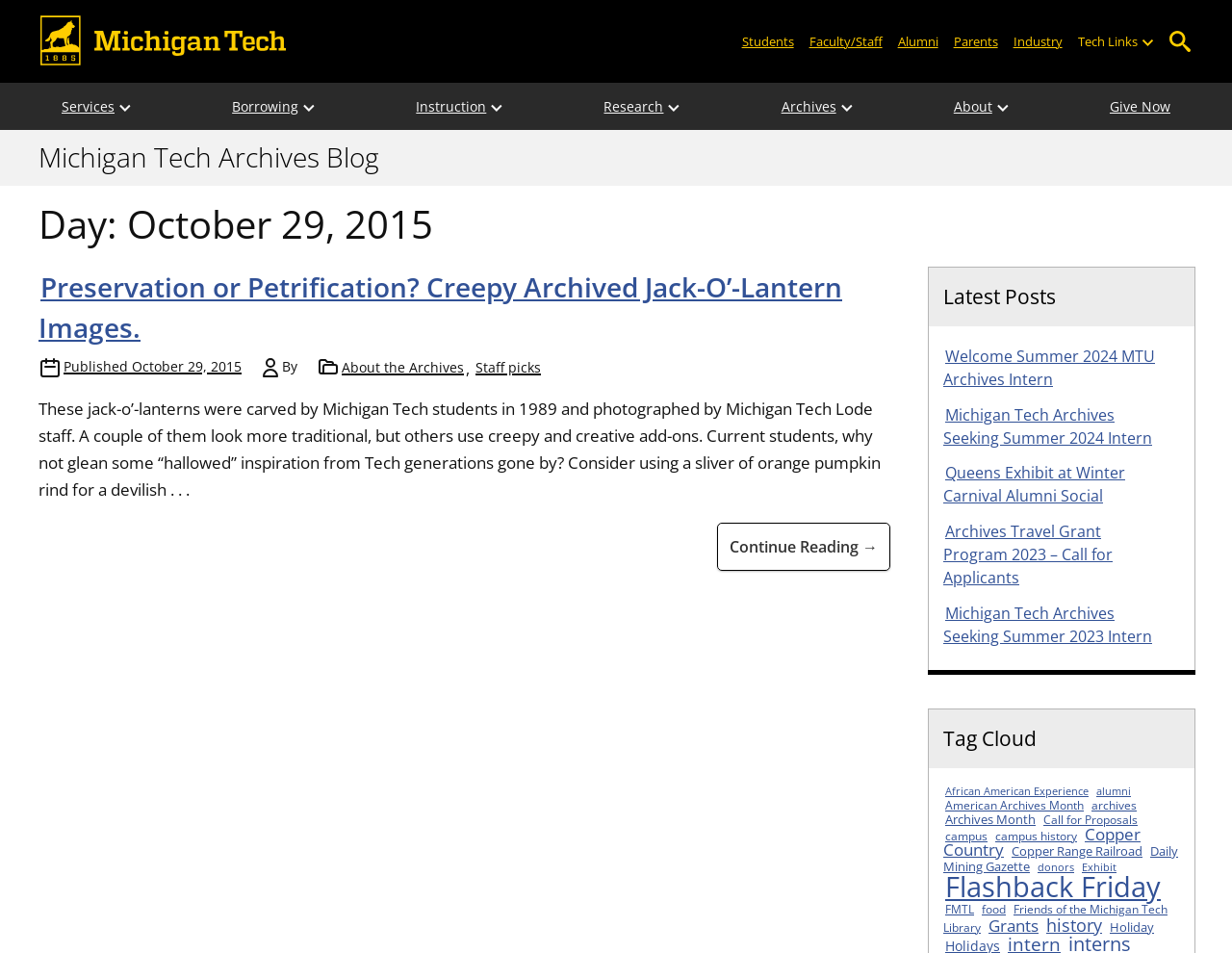Analyze the image and deliver a detailed answer to the question: What is the name of the blog?

I found the answer by looking at the link at the top left corner of the webpage, which says 'Michigan Tech Archives Blog'. This suggests that the webpage is a blog with this name.